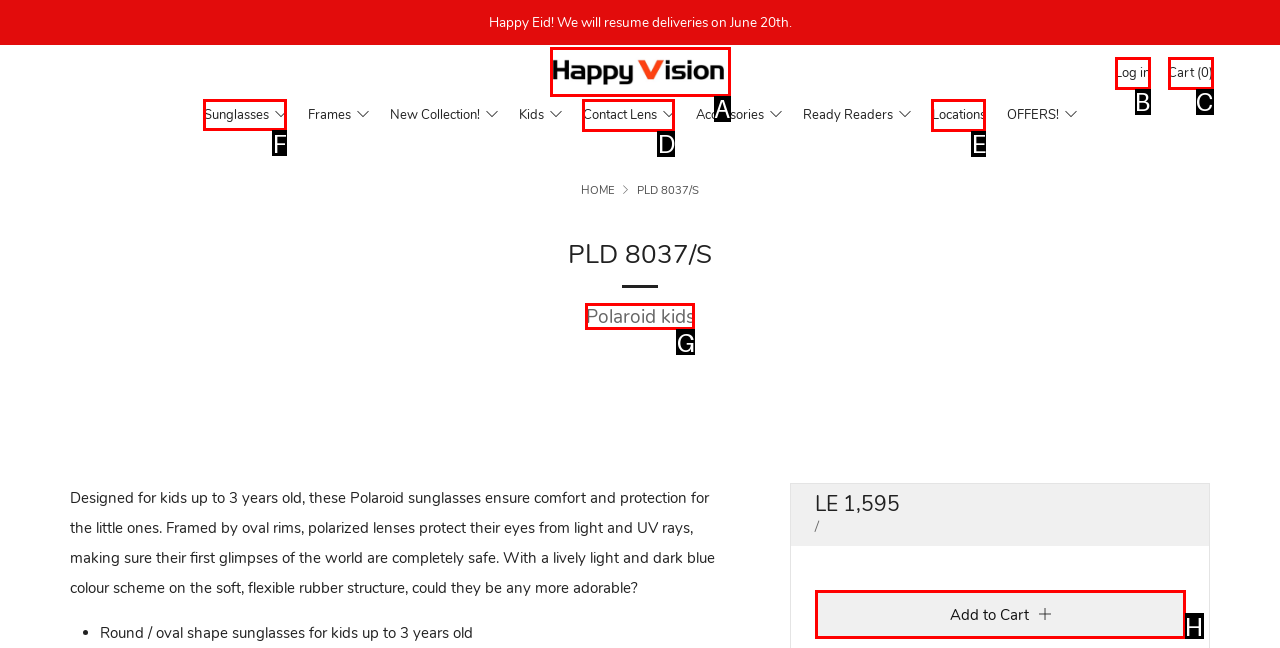Determine which UI element I need to click to achieve the following task: Click on the 'Sunglasses' link Provide your answer as the letter of the selected option.

F